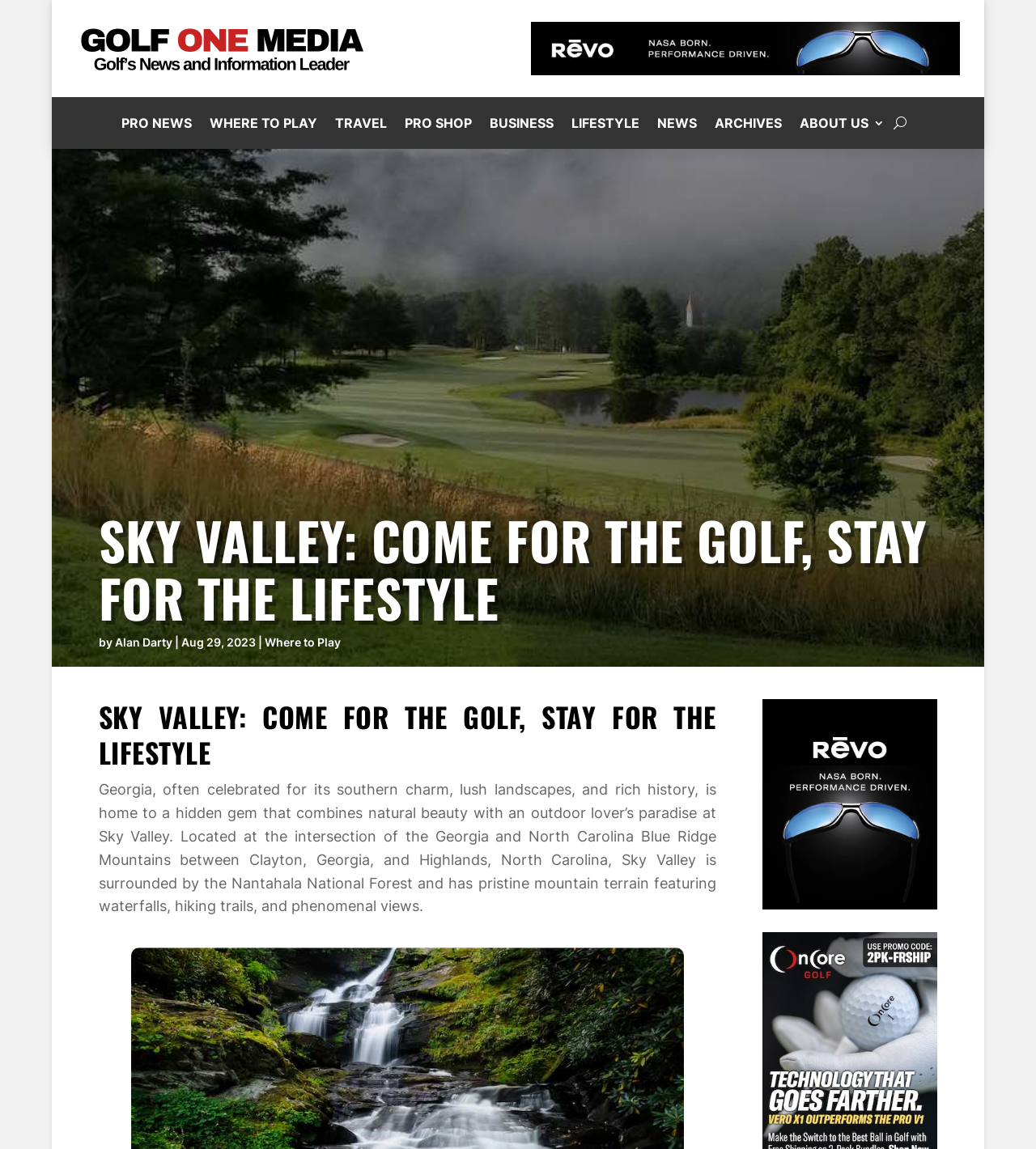Based on the element description "parent_node: PRO NEWS", predict the bounding box coordinates of the UI element.

[0.862, 0.085, 0.875, 0.13]